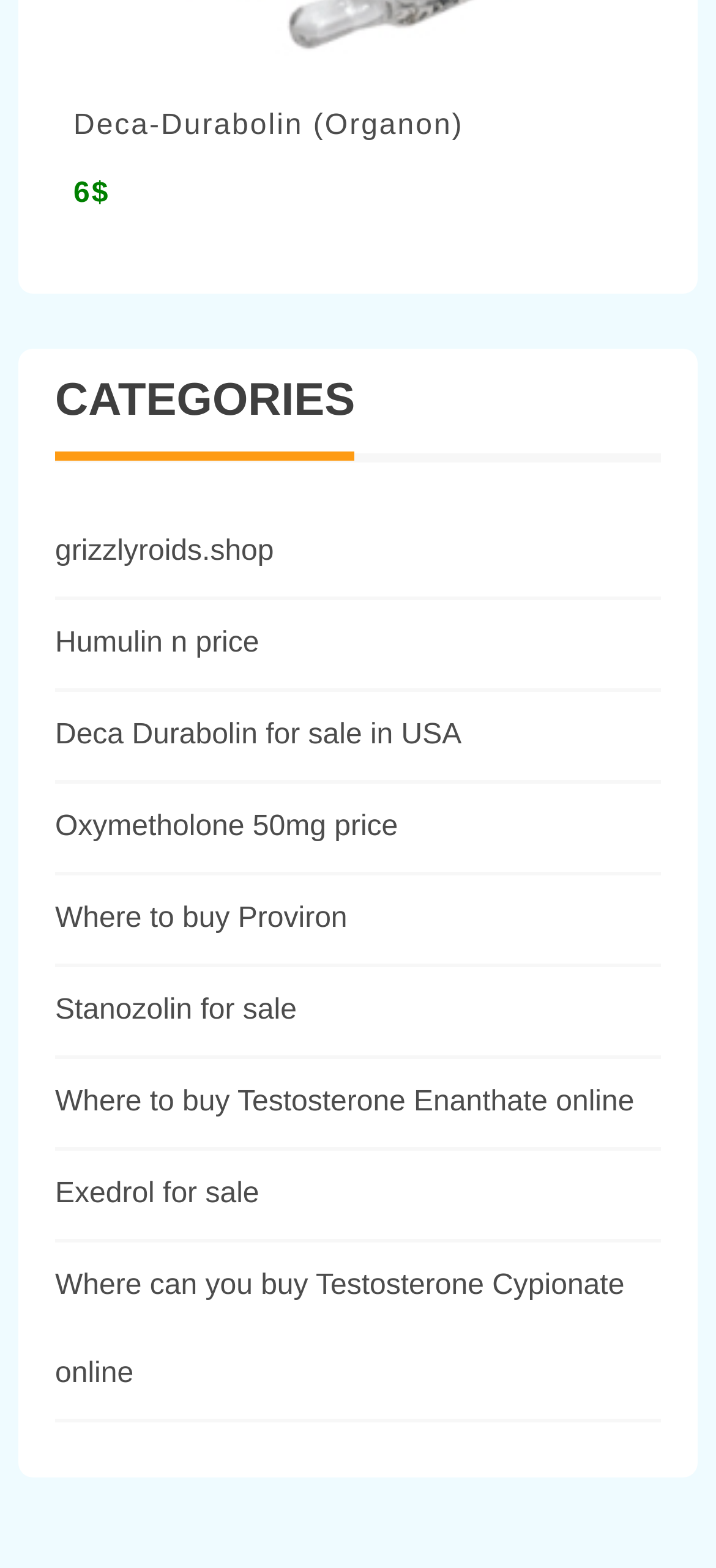Can you find the bounding box coordinates for the element that needs to be clicked to execute this instruction: "View Humulin n price"? The coordinates should be given as four float numbers between 0 and 1, i.e., [left, top, right, bottom].

[0.077, 0.4, 0.362, 0.42]